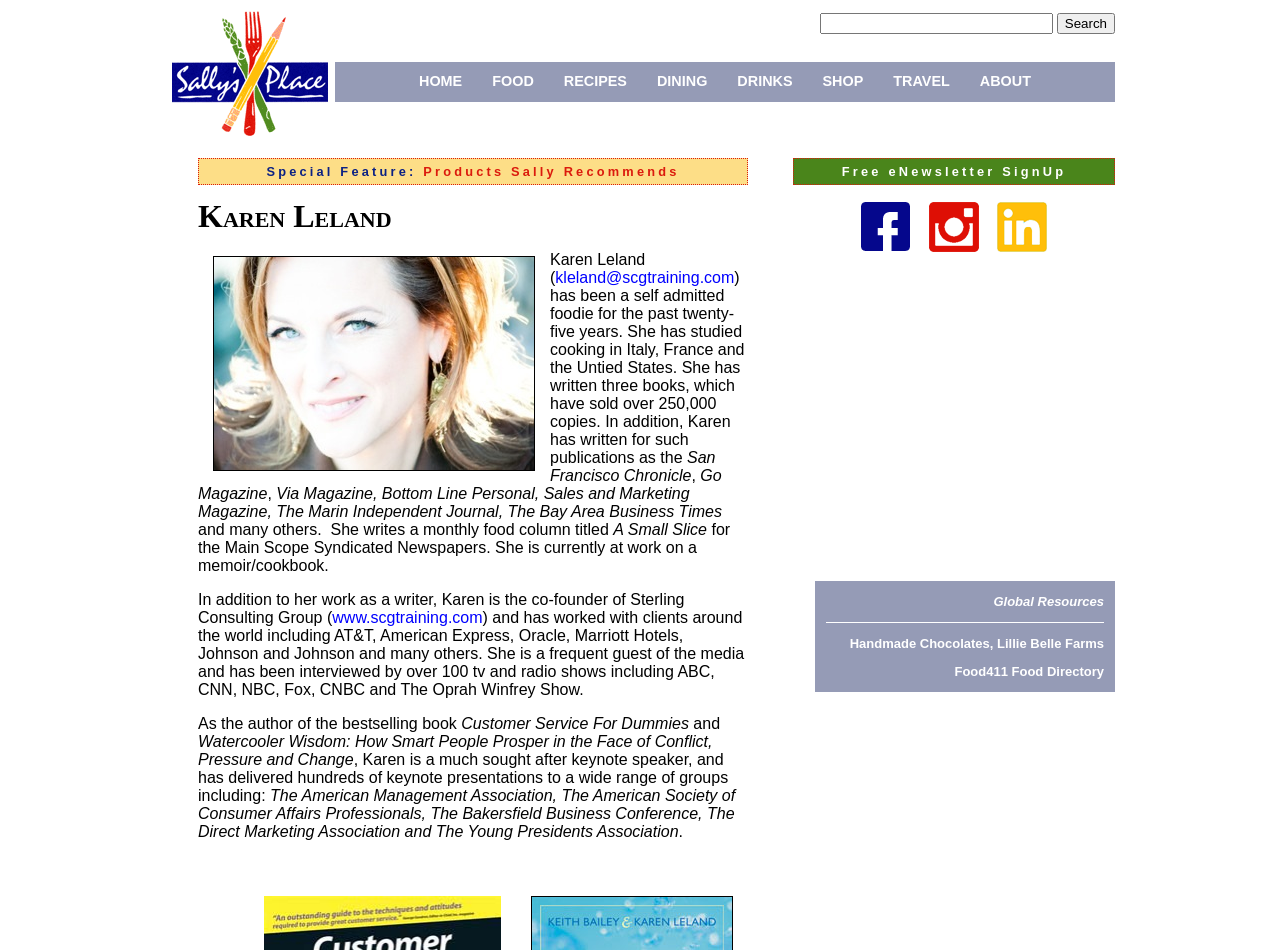Could you determine the bounding box coordinates of the clickable element to complete the instruction: "Sign up for Free eNewsletter"? Provide the coordinates as four float numbers between 0 and 1, i.e., [left, top, right, bottom].

[0.658, 0.173, 0.833, 0.189]